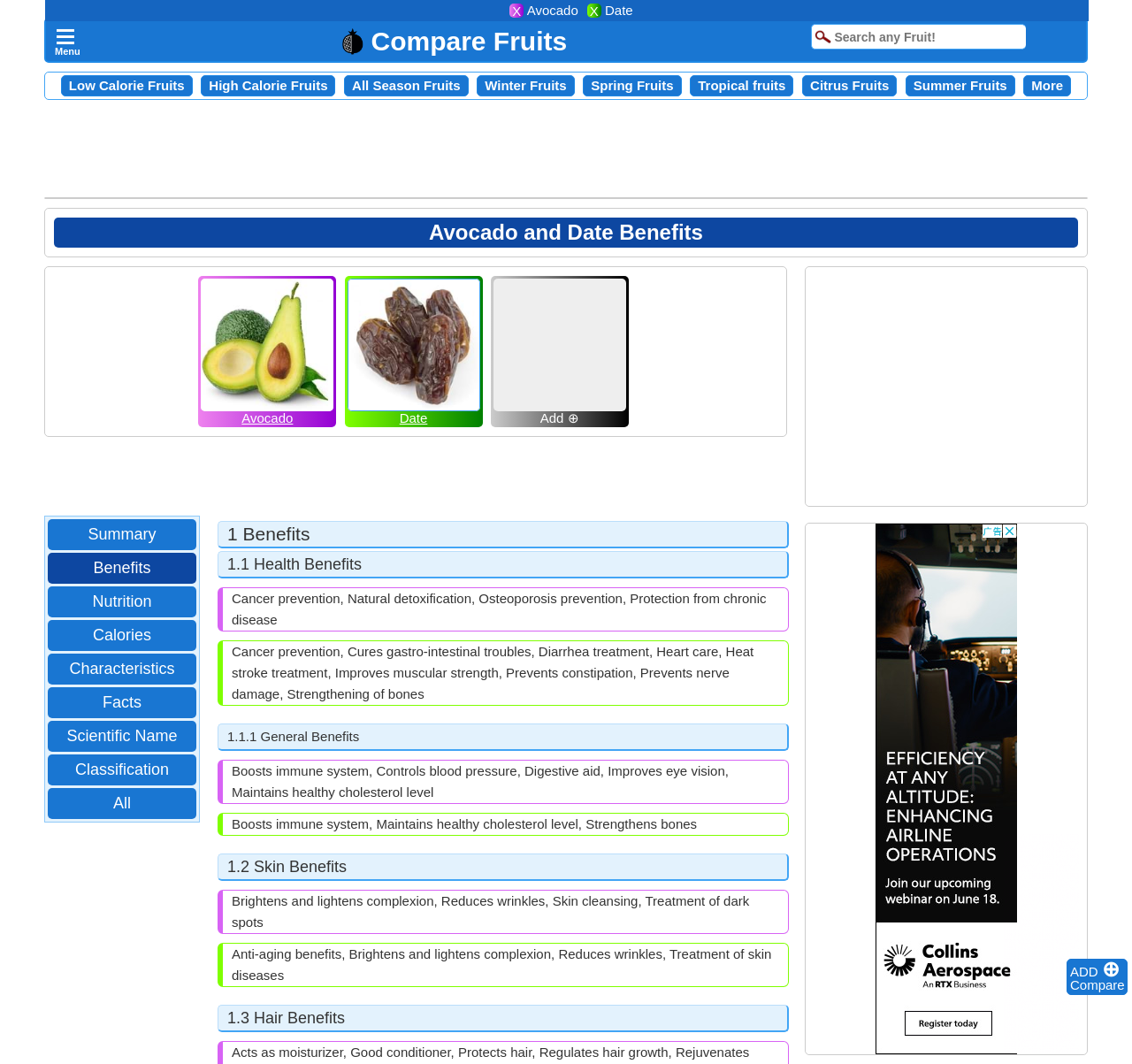Determine the bounding box coordinates of the clickable region to follow the instruction: "Learn about Avocado benefits".

[0.213, 0.382, 0.259, 0.4]